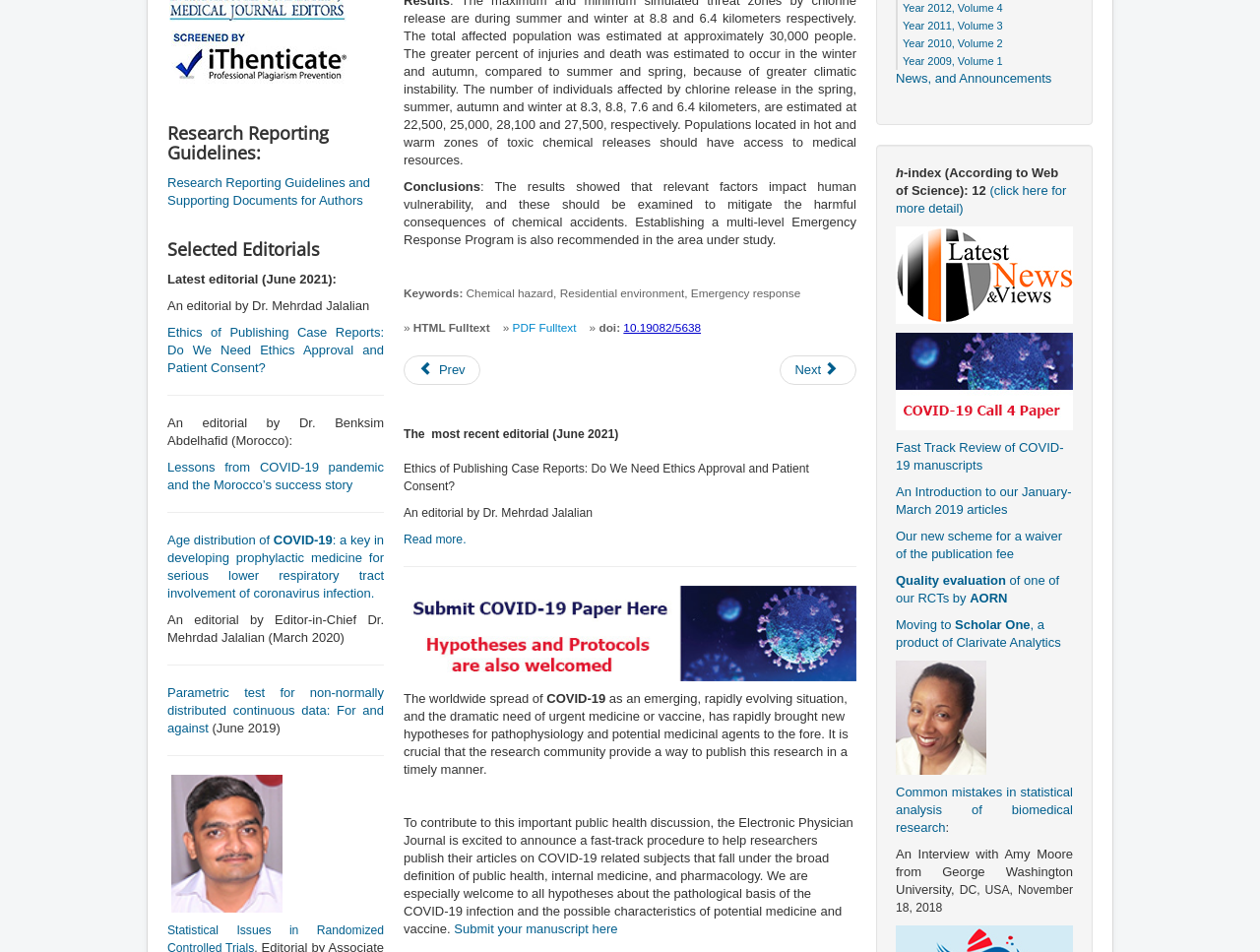From the webpage screenshot, predict the bounding box coordinates (top-left x, top-left y, bottom-right x, bottom-right y) for the UI element described here: News, and Announcements

[0.711, 0.073, 0.852, 0.092]